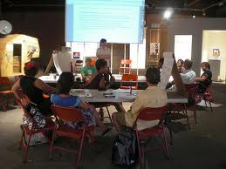What is on the walls in the background?
Examine the webpage screenshot and provide an in-depth answer to the question.

The walls in the background of the image appear to serve as a gallery or showcase for artistic works, adding to the creative atmosphere of the workshop setting.